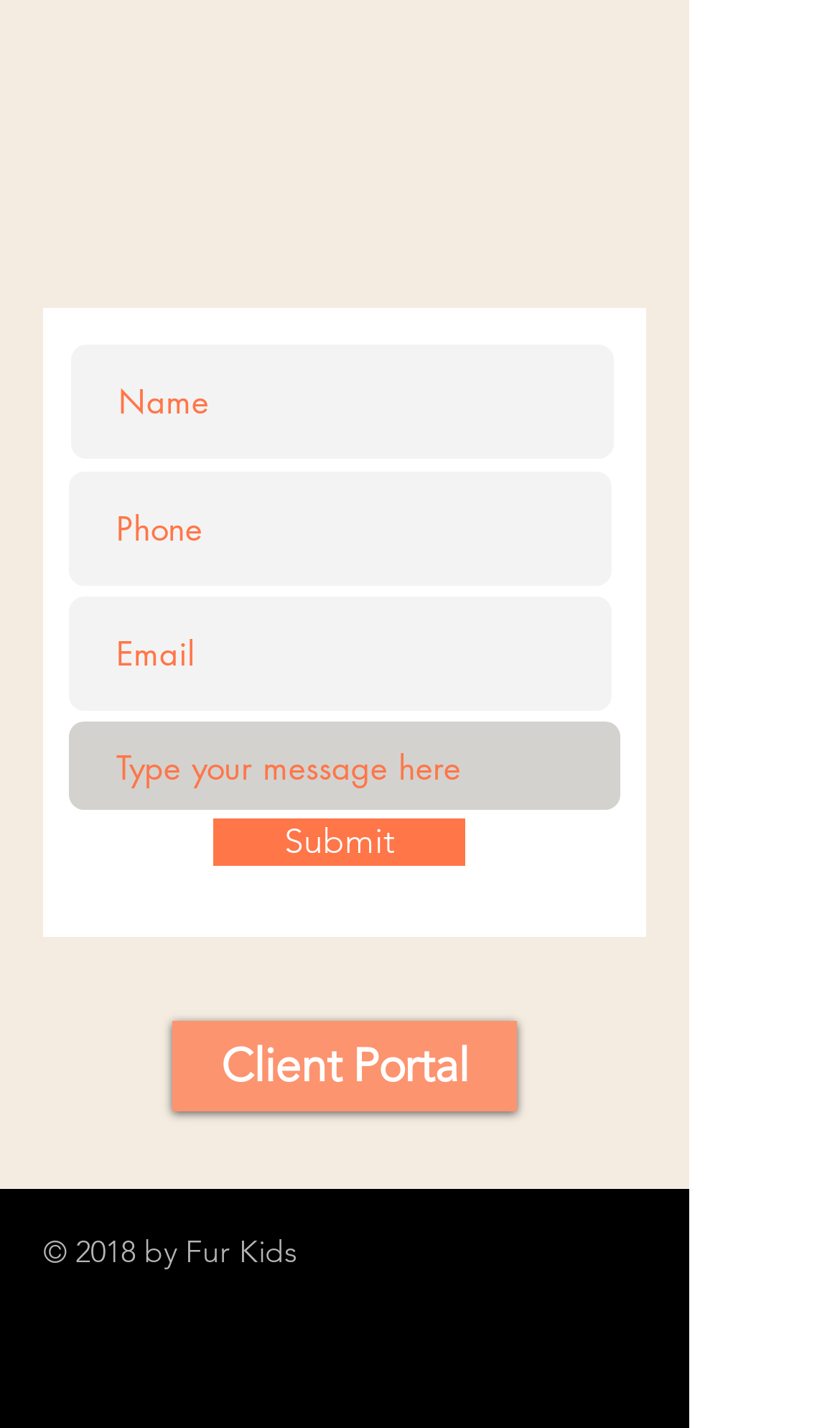Using the provided element description "Client Portal", determine the bounding box coordinates of the UI element.

[0.205, 0.715, 0.615, 0.779]